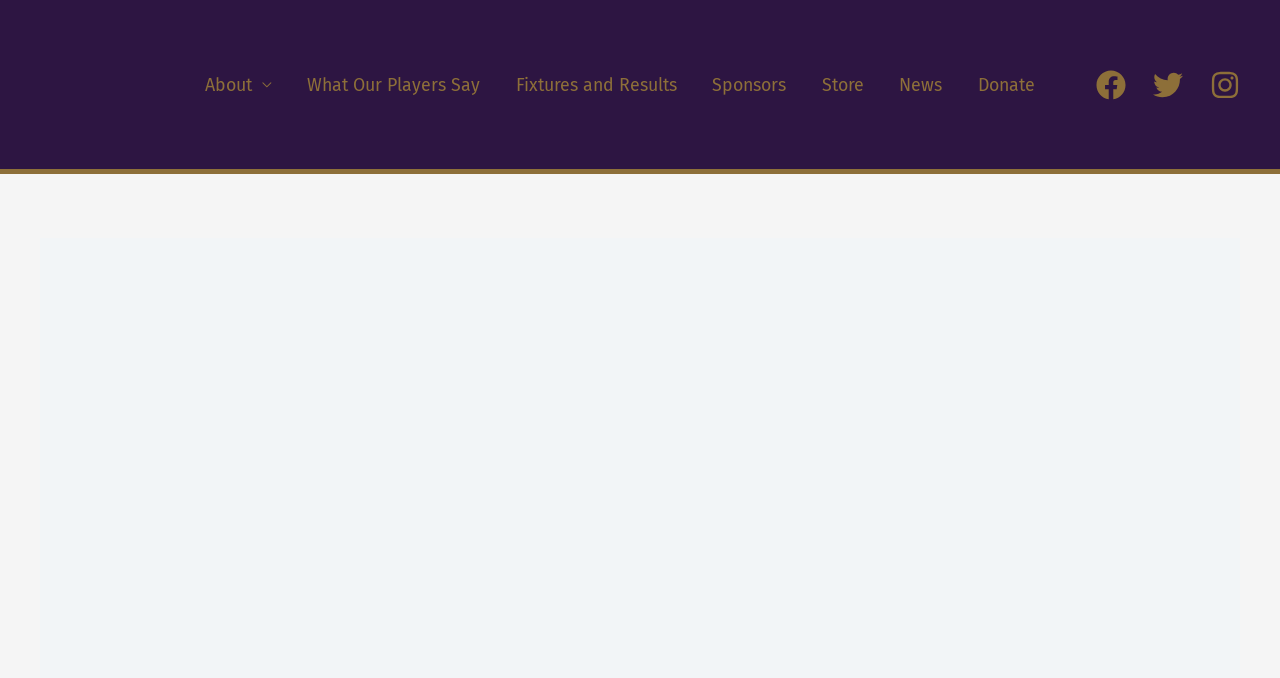What is the last navigation link?
Please give a detailed and elaborate explanation in response to the question.

The navigation links are located below the logo and can be identified by their bounding box coordinates. The last link is 'Donate', which is located at the end of the navigation menu.